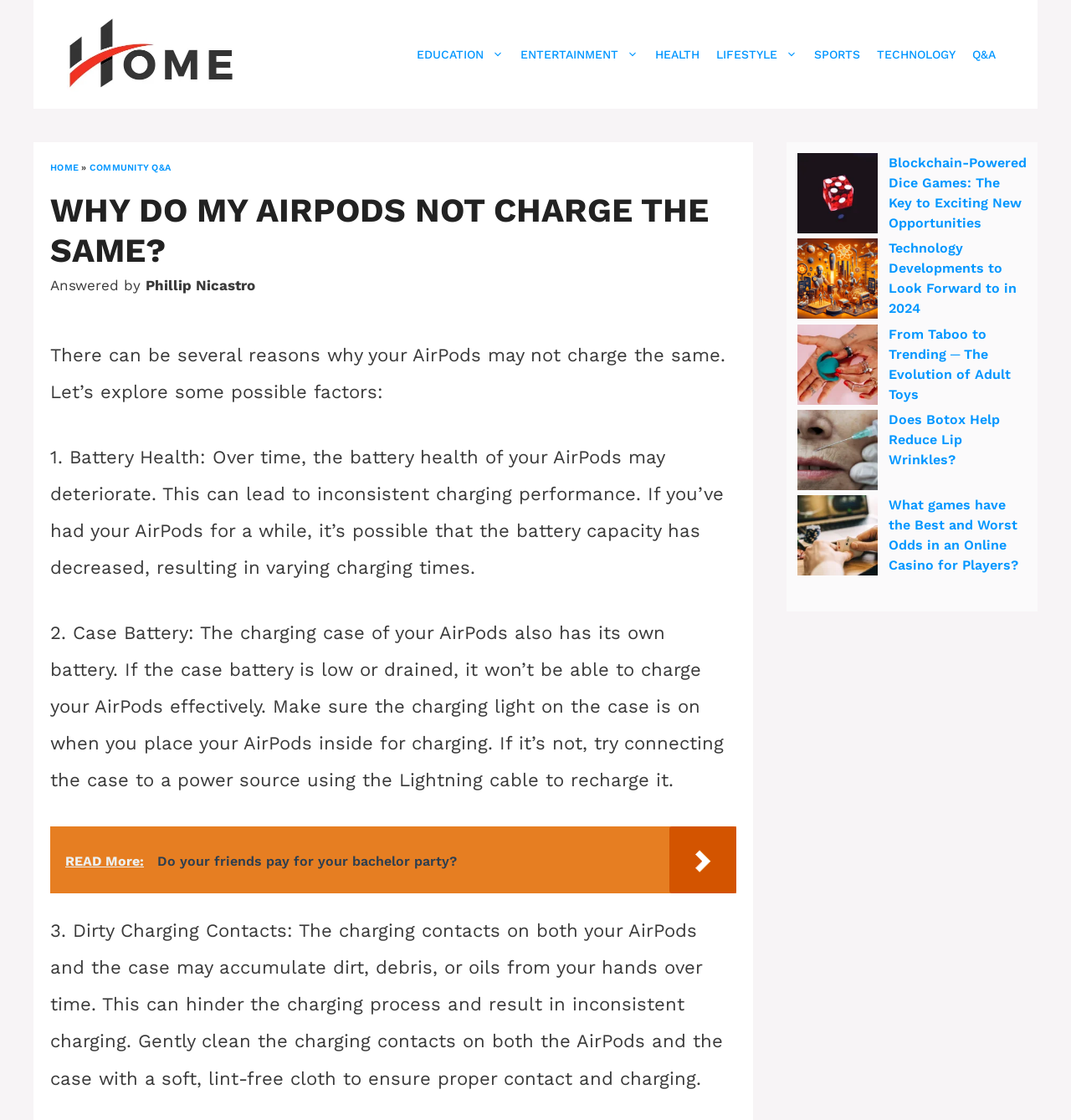Find and specify the bounding box coordinates that correspond to the clickable region for the instruction: "Check the answer to 'Does Botox Help Reduce Lip Wrinkles?'".

[0.745, 0.366, 0.82, 0.442]